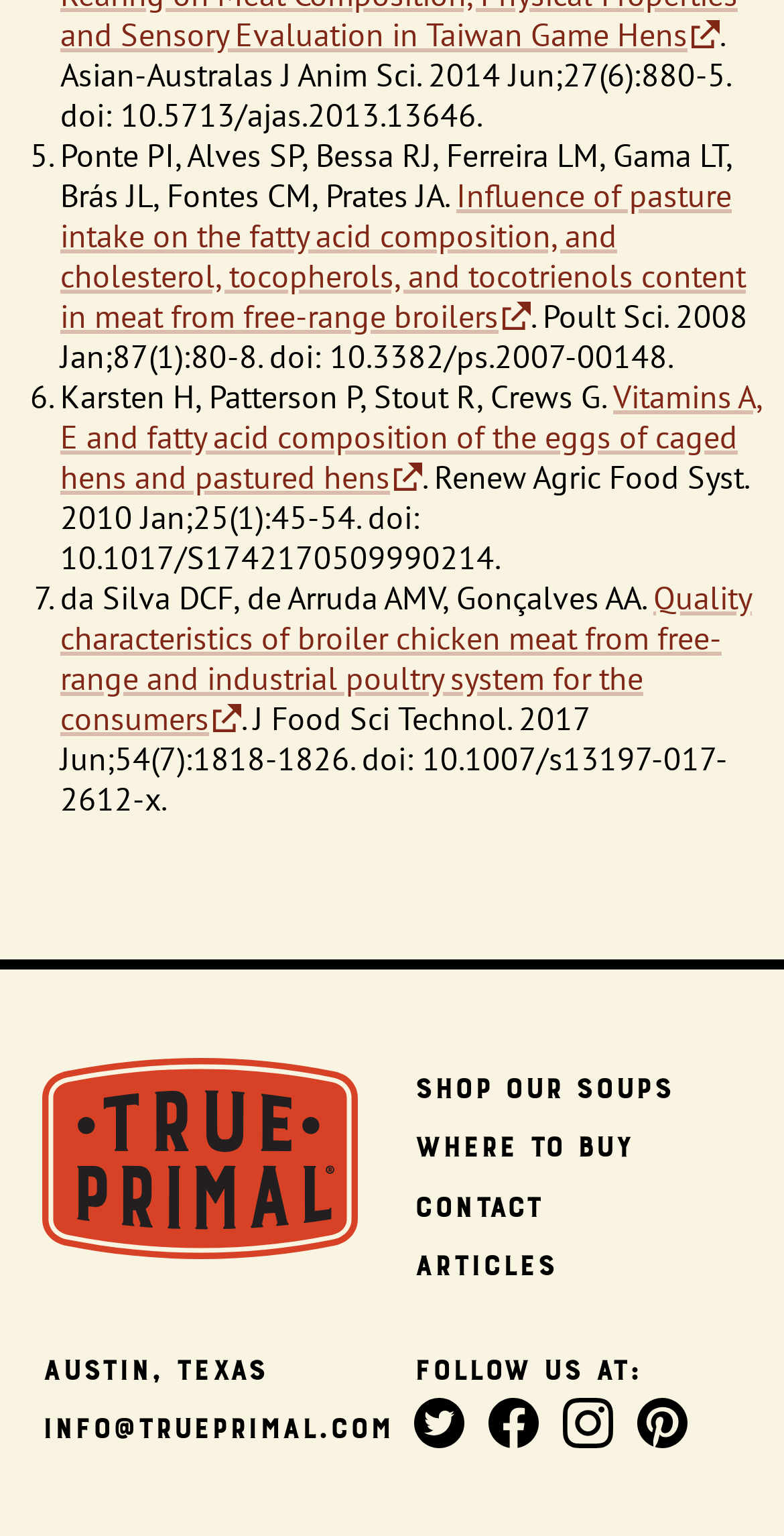Answer the following in one word or a short phrase: 
How many social media platforms are listed?

4